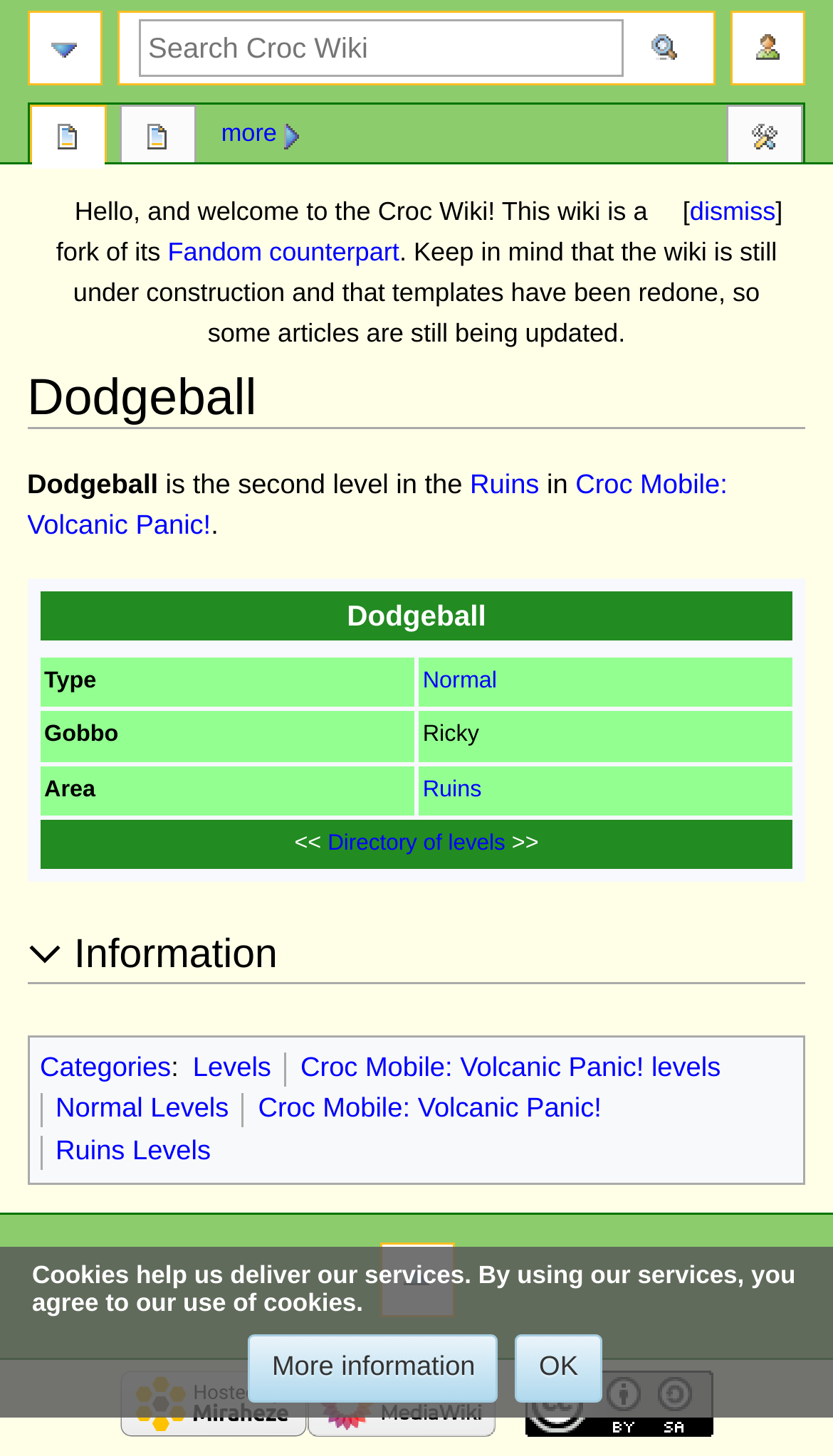Determine the bounding box coordinates for the clickable element required to fulfill the instruction: "search for something". Provide the coordinates as four float numbers between 0 and 1, i.e., [left, top, right, bottom].

[0.167, 0.013, 0.749, 0.053]